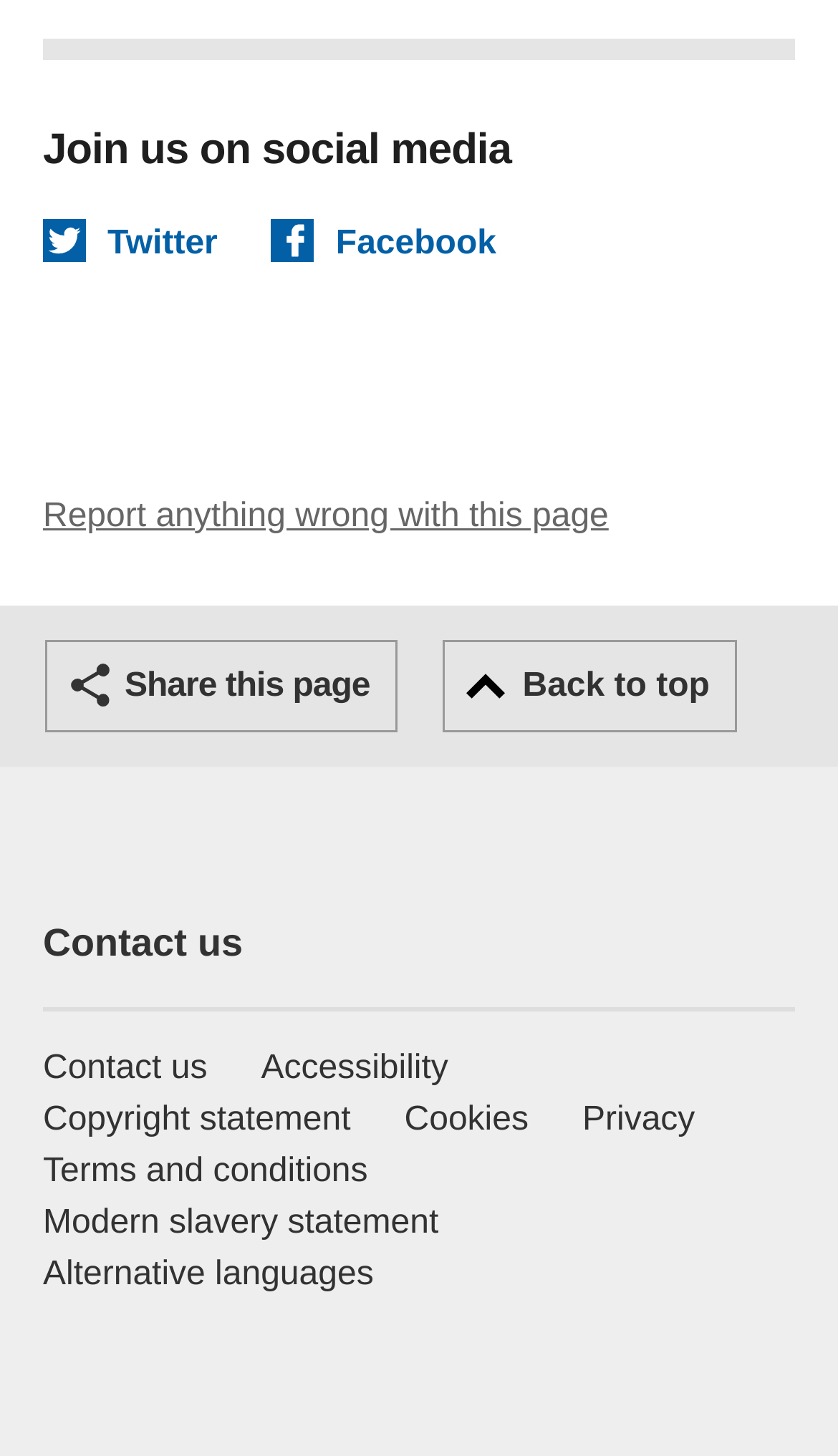Please answer the following question using a single word or phrase: 
What is the function of the button at the bottom left?

Share this page